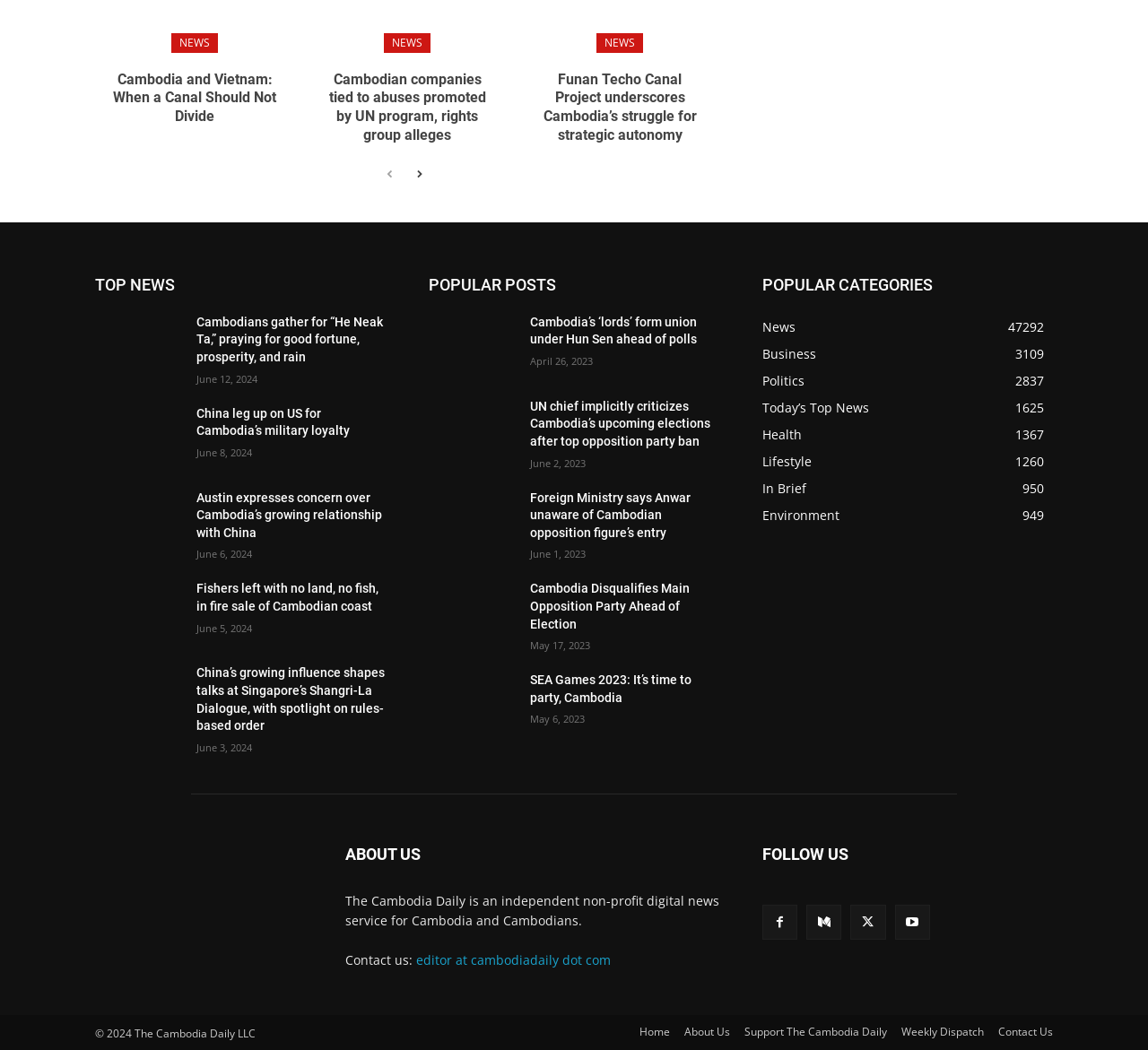Bounding box coordinates are specified in the format (top-left x, top-left y, bottom-right x, bottom-right y). All values are floating point numbers bounded between 0 and 1. Please provide the bounding box coordinate of the region this sentence describes: aria-label="next-page"

[0.355, 0.155, 0.374, 0.177]